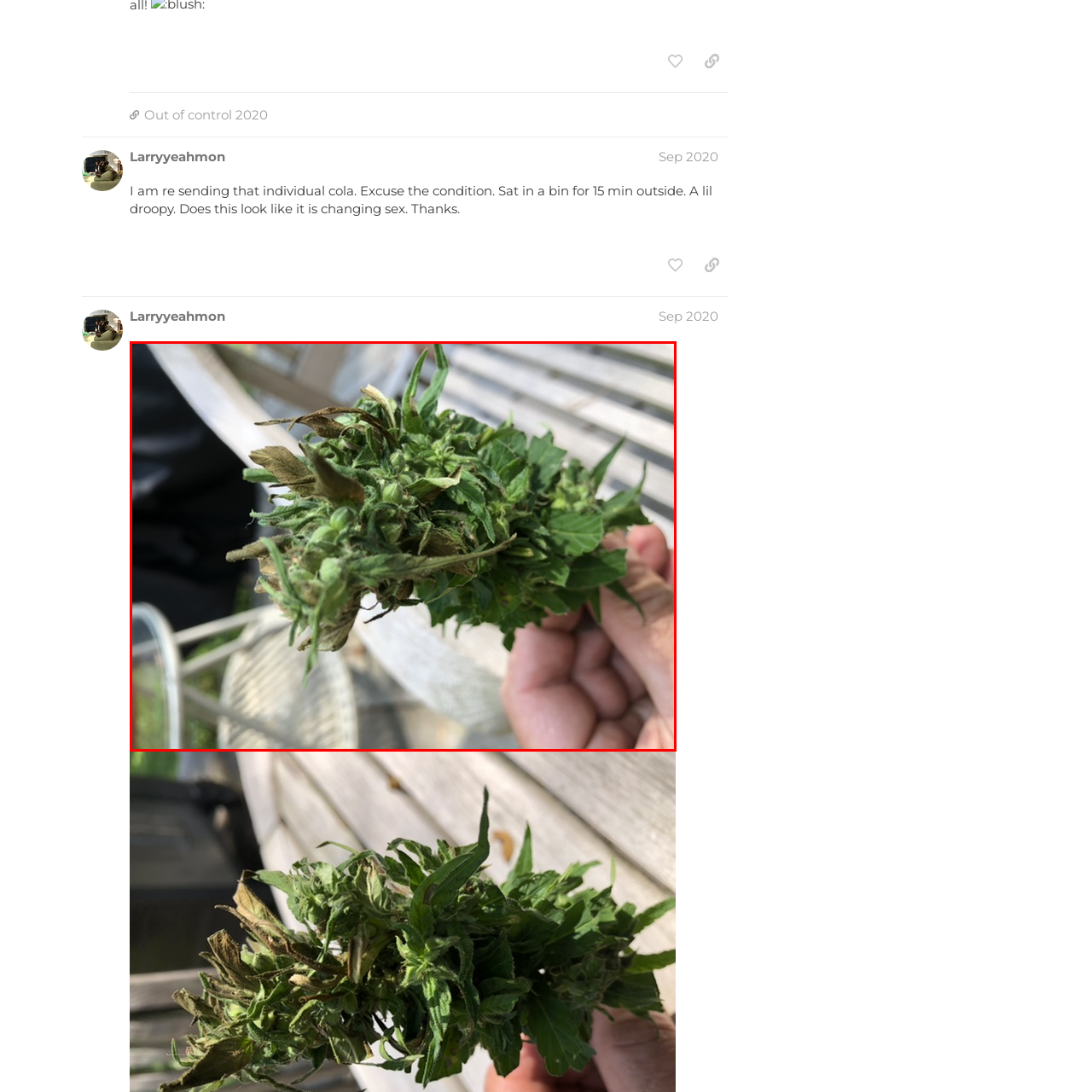Study the image enclosed in red and provide a single-word or short-phrase answer: What is the purpose of the plants?

Medicinal or recreational